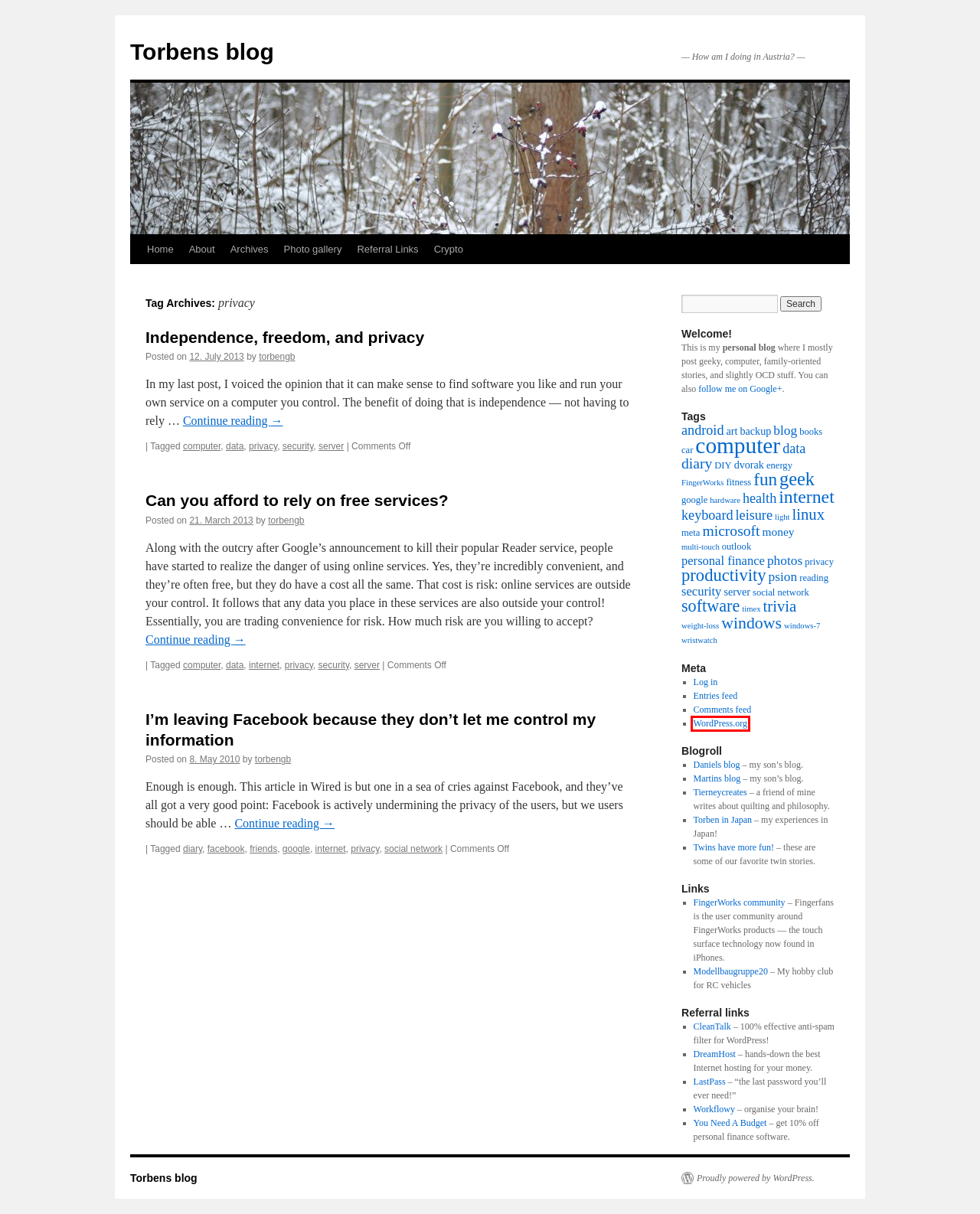Review the screenshot of a webpage which includes a red bounding box around an element. Select the description that best fits the new webpage once the element in the bounding box is clicked. Here are the candidates:
A. Independence, freedom, and privacy | Torbens blog
B. fitness | Torbens blog
C. software | Torbens blog
D. outlook | Torbens blog
E. Blog Tool, Publishing Platform, and CMS – WordPress.org
F. linux | Torbens blog
G. Log In ‹ Torbens blog — WordPress
H. books | Torbens blog

E